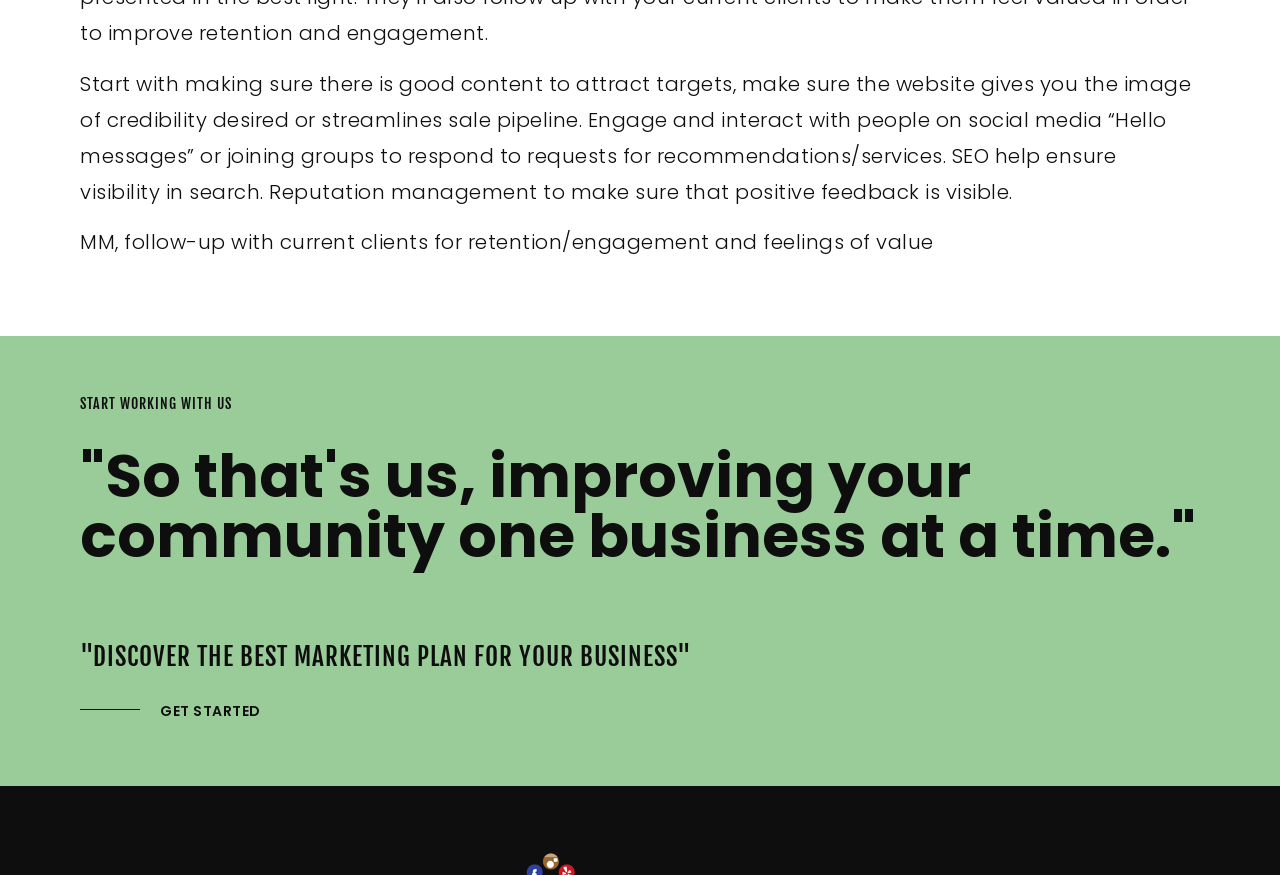Locate the UI element described as follows: "Get Started". Return the bounding box coordinates as four float numbers between 0 and 1 in the order [left, top, right, bottom].

[0.11, 0.804, 0.22, 0.82]